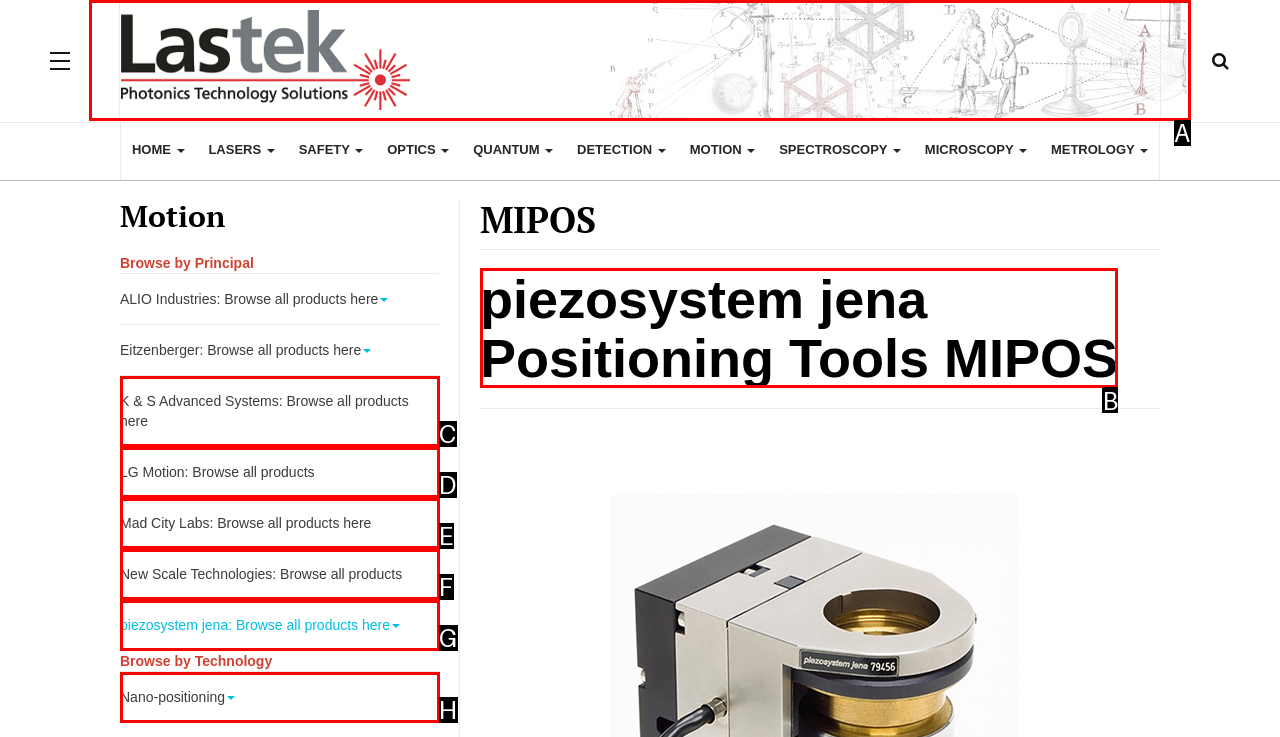Indicate which lettered UI element to click to fulfill the following task: Get in touch with SocialTech
Provide the letter of the correct option.

None